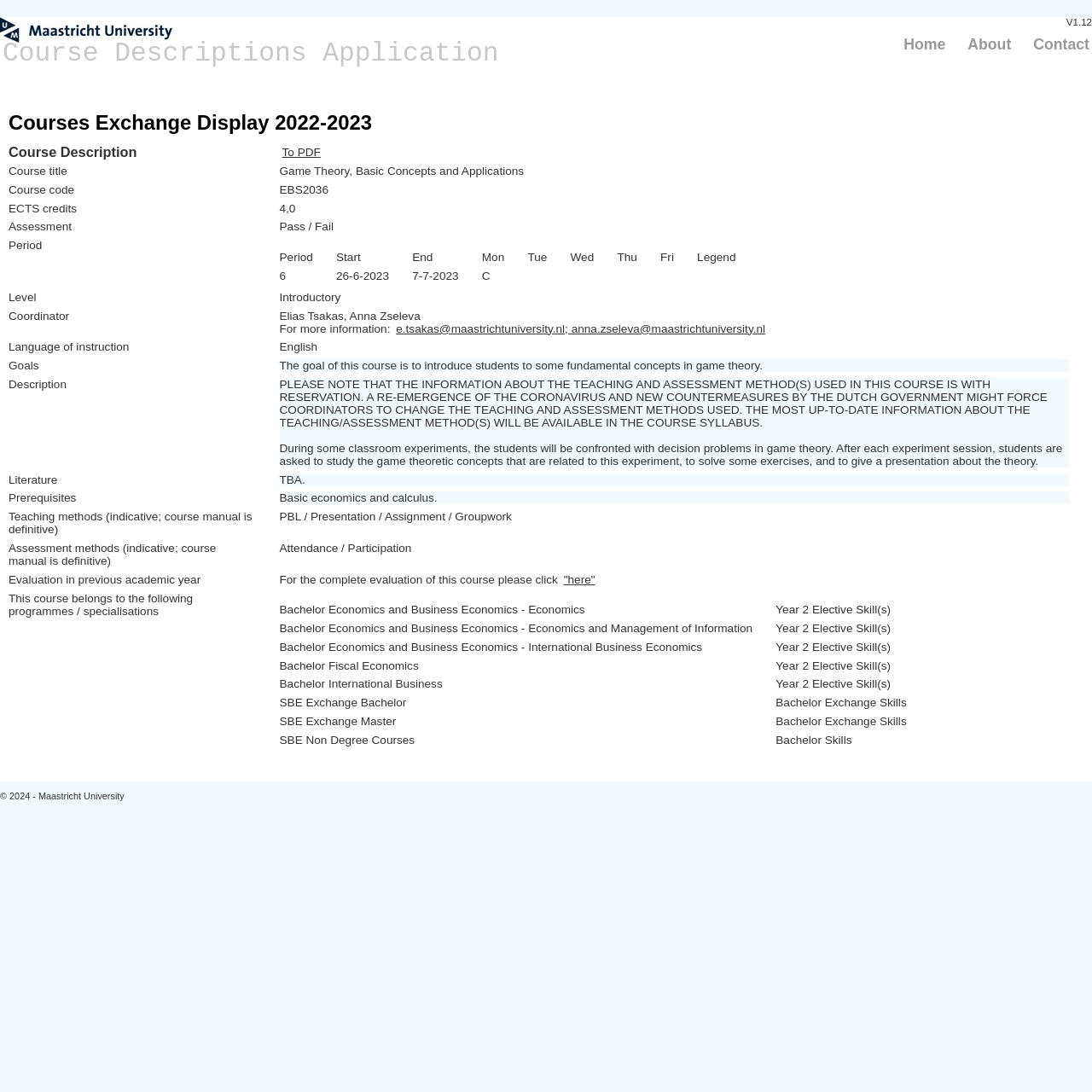Respond with a single word or phrase for the following question: 
What is the coordinator's email address?

e.tsakas@maastrichtuniversity.nl; anna.zseleva@maastrichtuniversity.nl